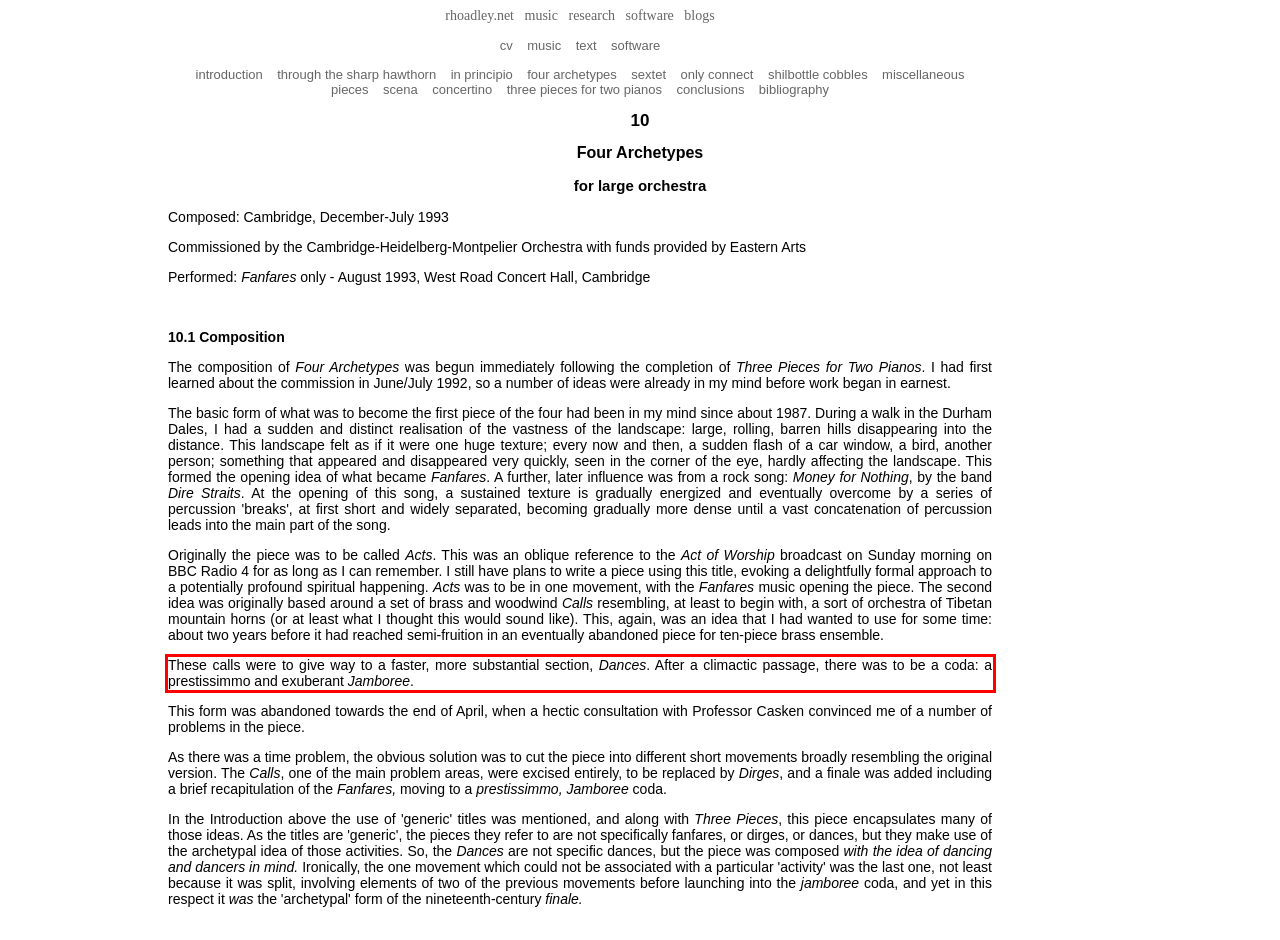Given a screenshot of a webpage with a red bounding box, please identify and retrieve the text inside the red rectangle.

These calls were to give way to a faster, more substantial section, Dances. After a climactic passage, there was to be a coda: a prestissimmo and exuberant Jamboree.